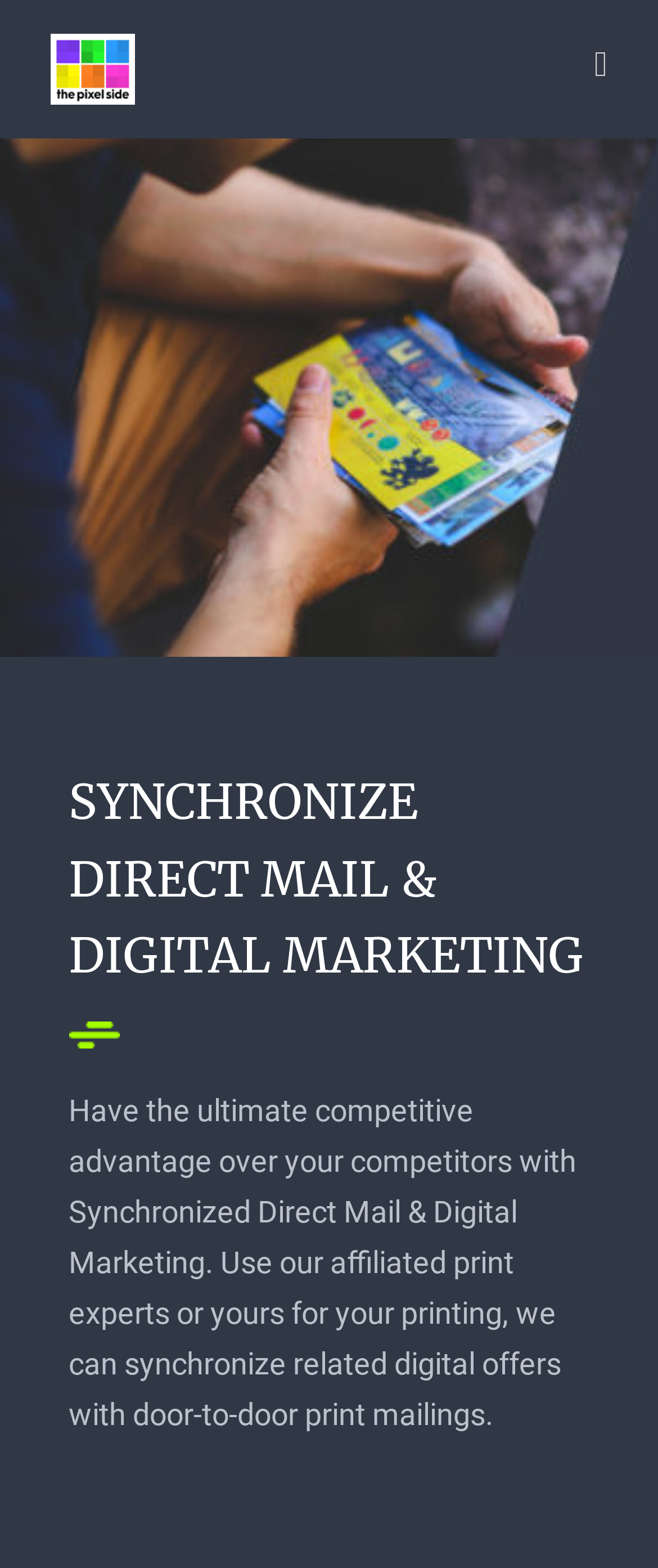Using the description: "aria-label="Toggle mobile menu"", identify the bounding box of the corresponding UI element in the screenshot.

[0.903, 0.03, 0.923, 0.053]